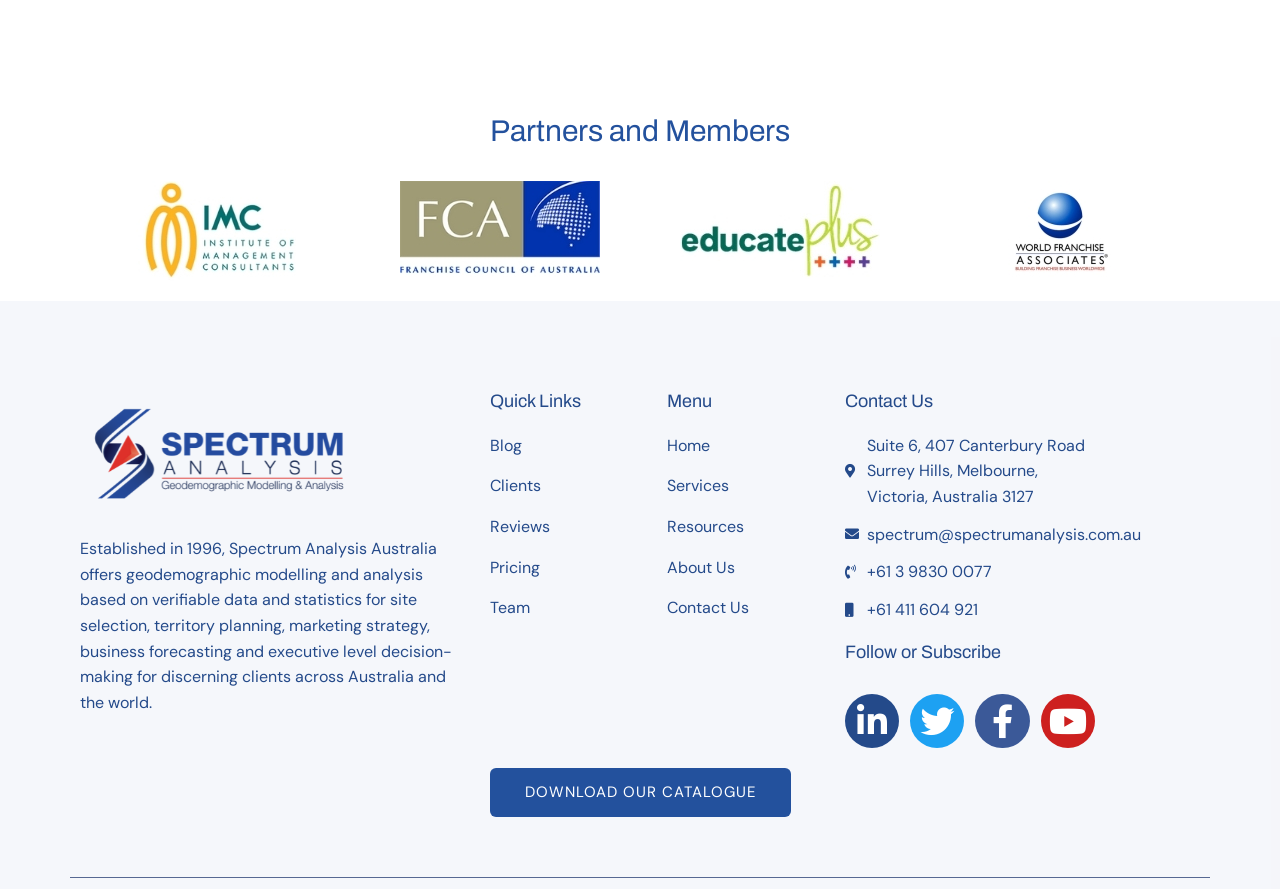Specify the bounding box coordinates of the region I need to click to perform the following instruction: "Explore the 'GEO CLUSTER'". The coordinates must be four float numbers in the range of 0 to 1, i.e., [left, top, right, bottom].

None